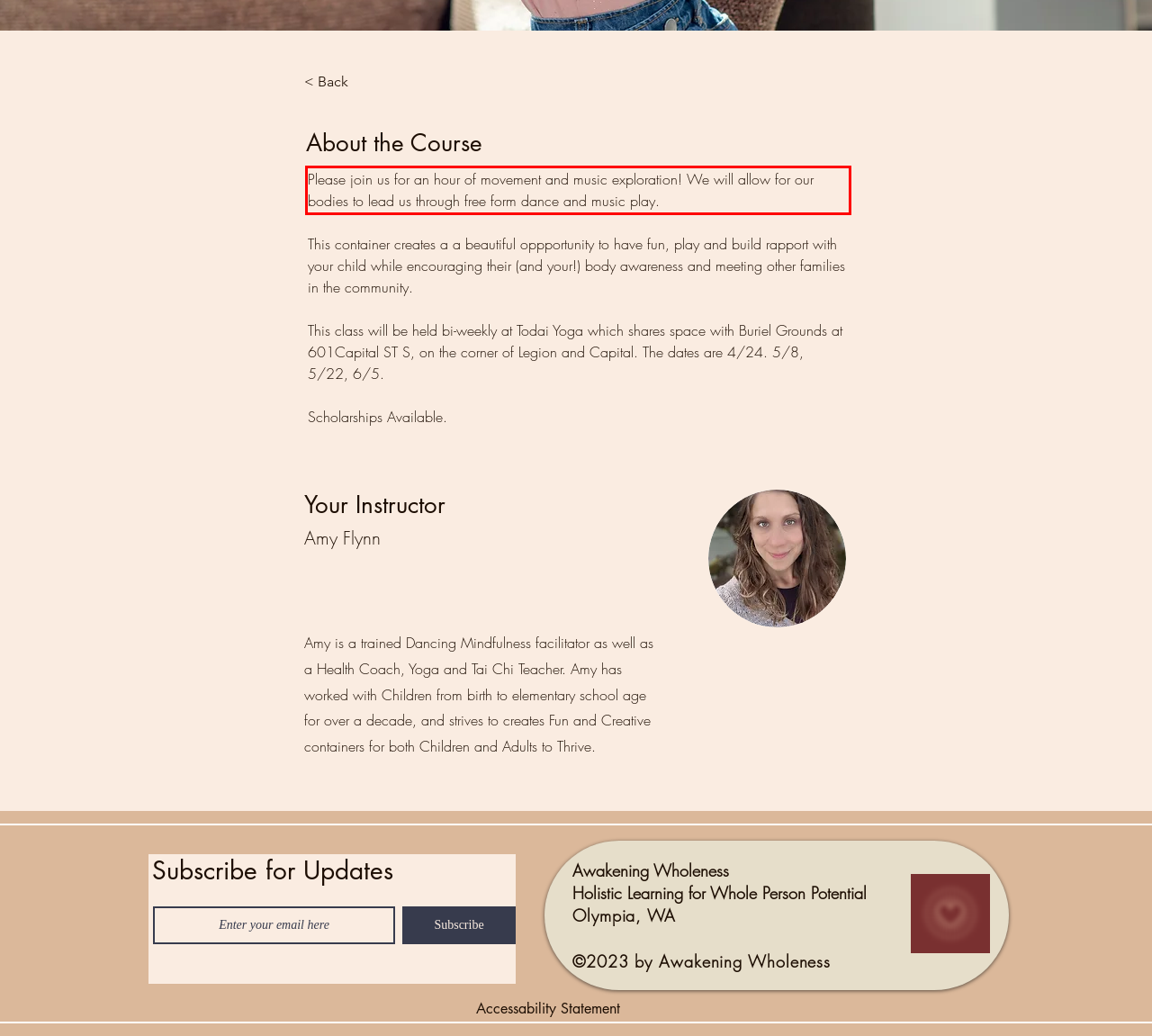You have a screenshot of a webpage with a red bounding box. Identify and extract the text content located inside the red bounding box.

Please join us for an hour of movement and music exploration! We will allow for our bodies to lead us through free form dance and music play.